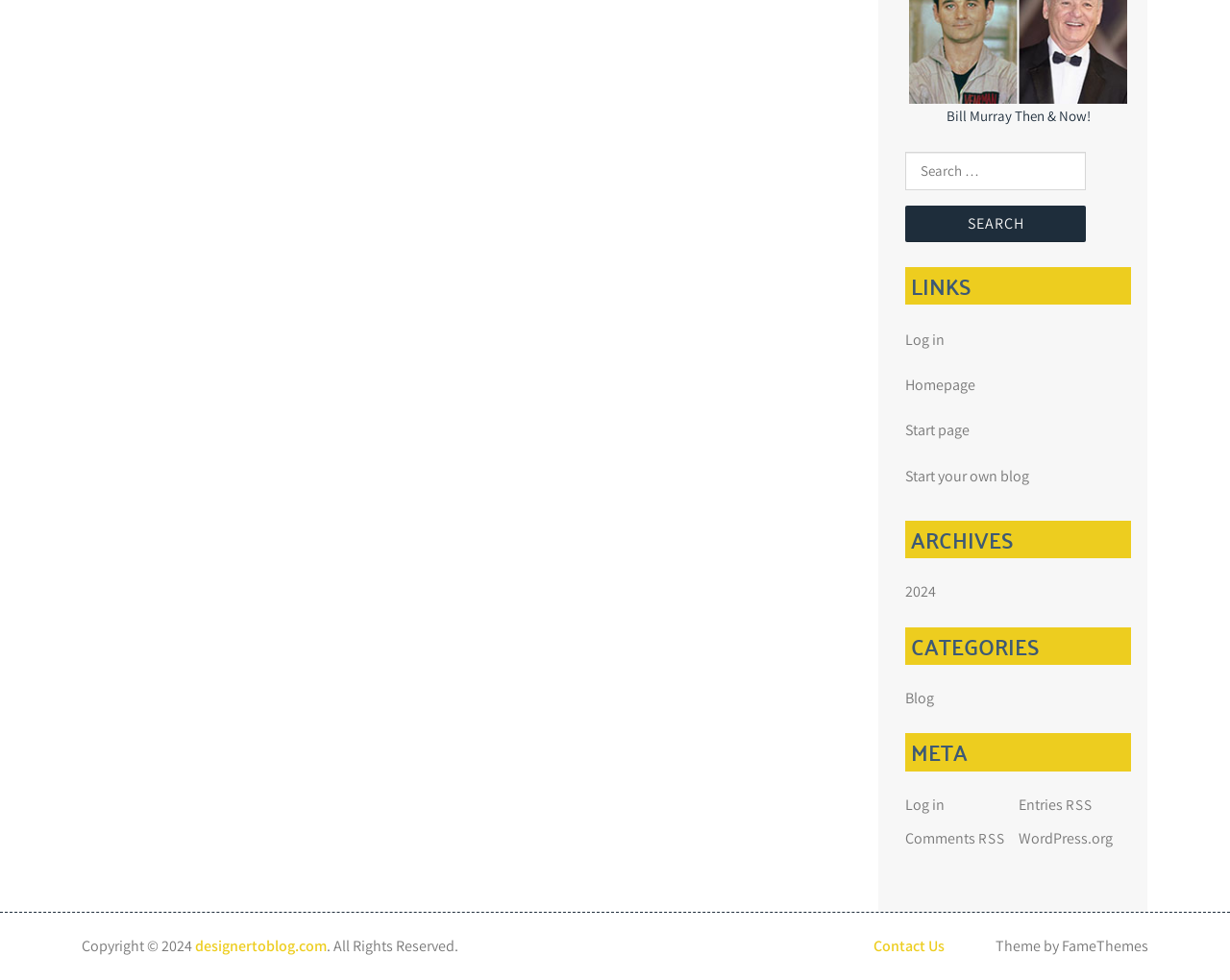What is the title of the webpage?
From the image, respond with a single word or phrase.

Bill Murray Then & Now!